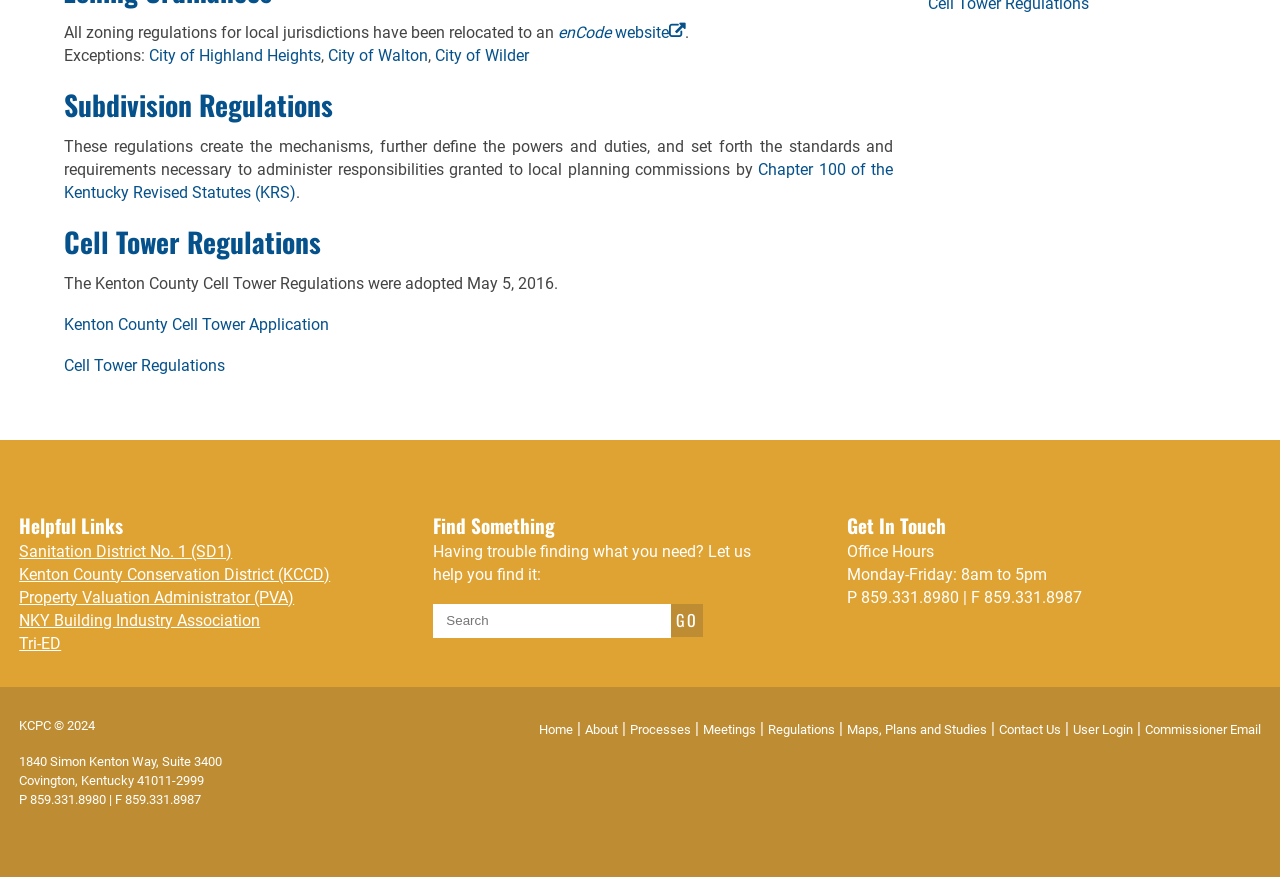Based on the element description, predict the bounding box coordinates (top-left x, top-left y, bottom-right x, bottom-right y) for the UI element in the screenshot: Cell Tower Regulations

[0.05, 0.406, 0.176, 0.427]